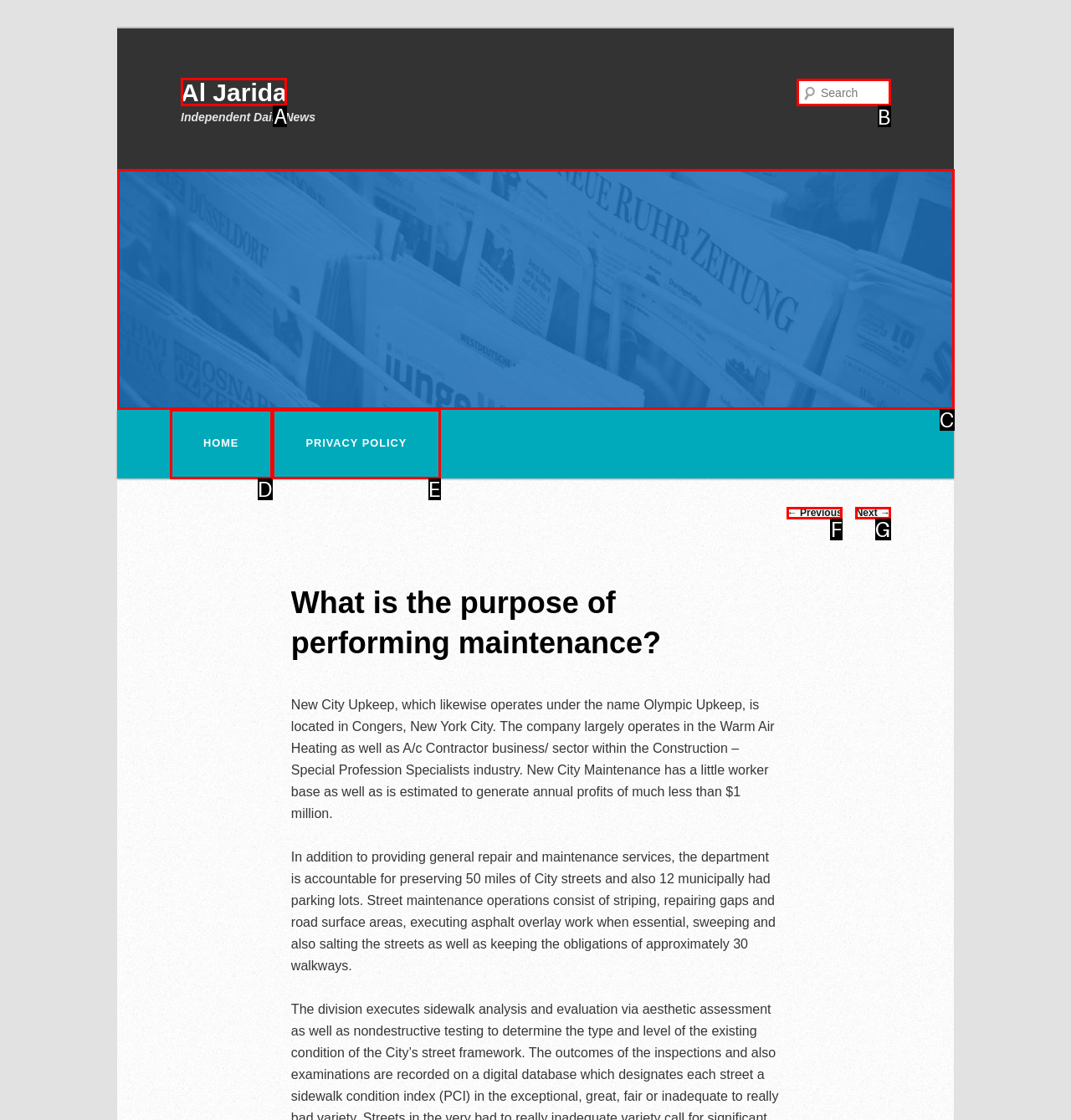Select the letter of the option that corresponds to: Jet Mud Mixer
Provide the letter from the given options.

None